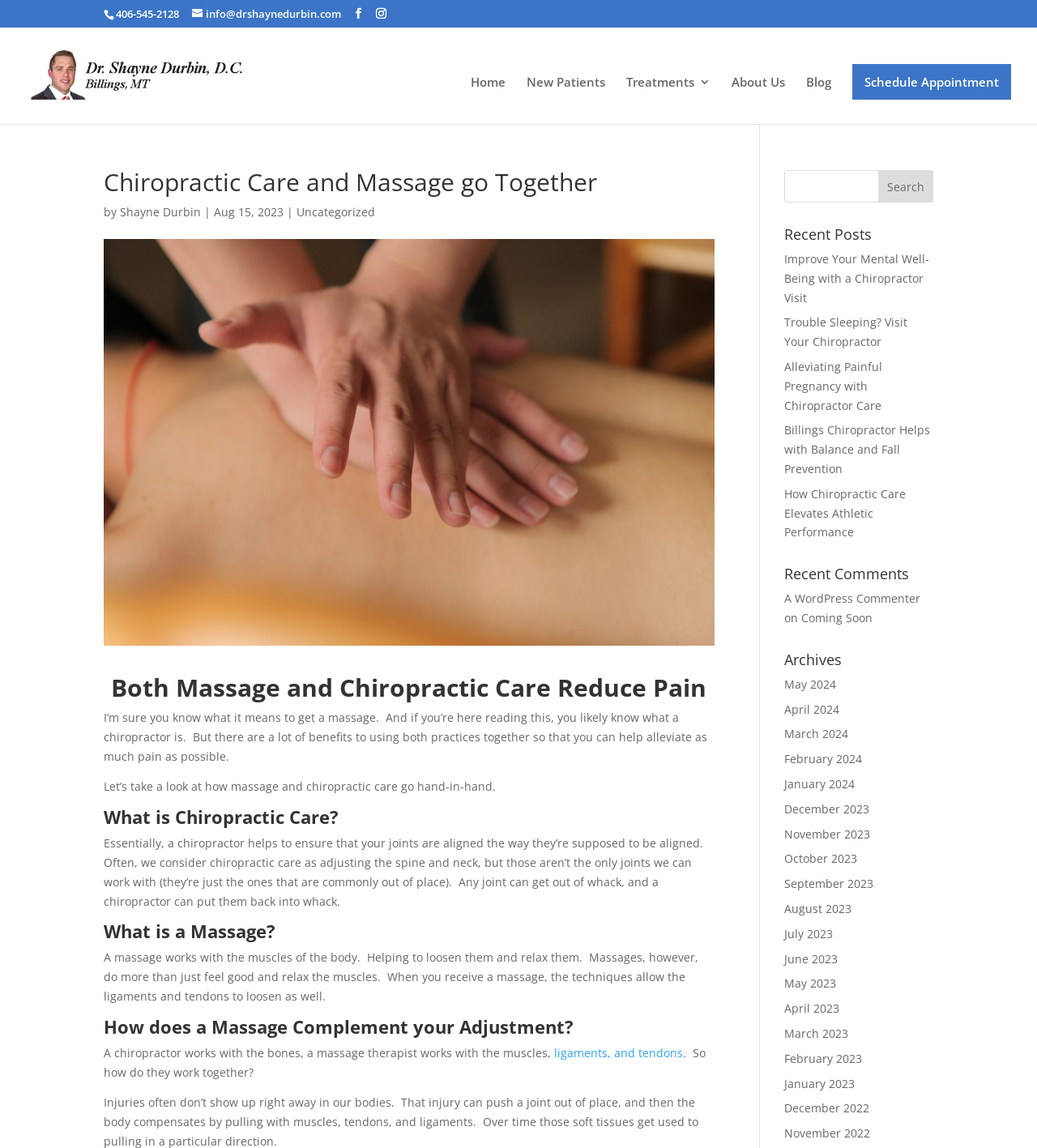Find and extract the text of the primary heading on the webpage.

Chiropractic Care and Massage go Together